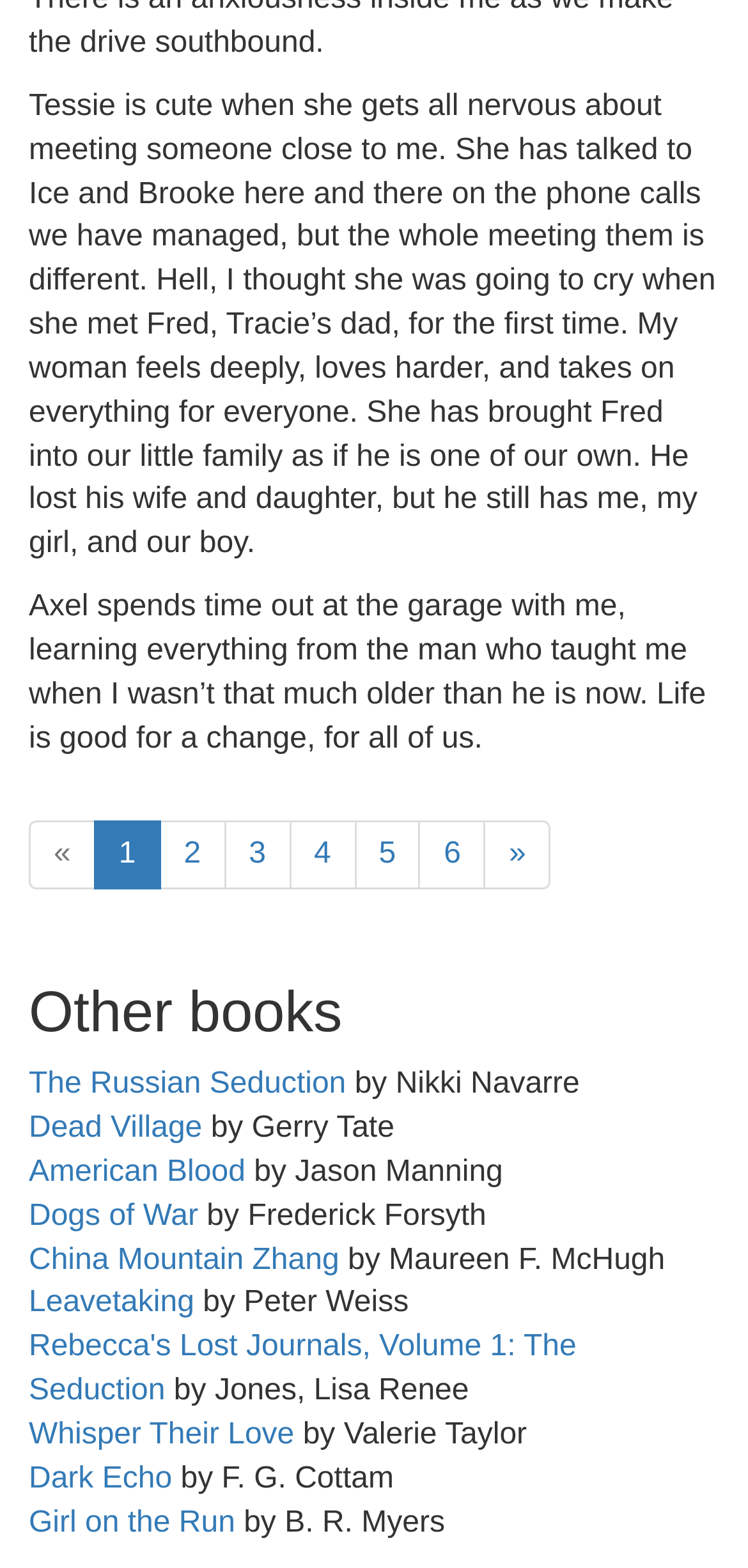Identify the bounding box coordinates of the section that should be clicked to achieve the task described: "go to page 2".

[0.212, 0.523, 0.302, 0.568]